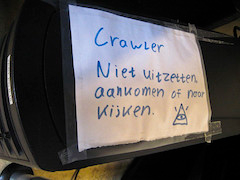Analyze the image and deliver a detailed answer to the question: What is the warning on the notice about?

The notice has a warning in Dutch that translates to 'Do not turn off, approach or look at', indicating that the device or system should not be disturbed or interacted with in any way.